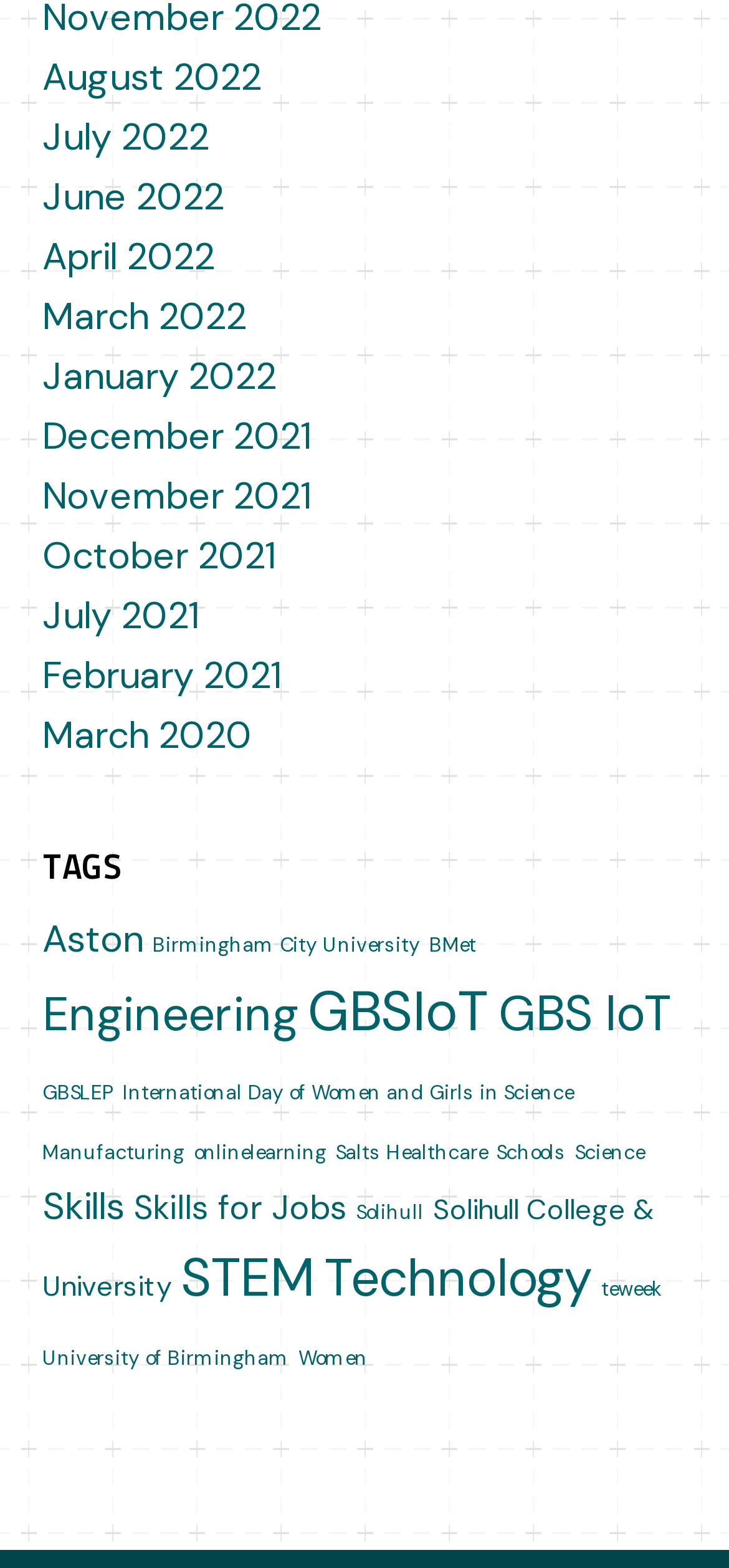Identify the bounding box coordinates of the region that should be clicked to execute the following instruction: "Discover Women in Science".

[0.409, 0.857, 0.504, 0.874]